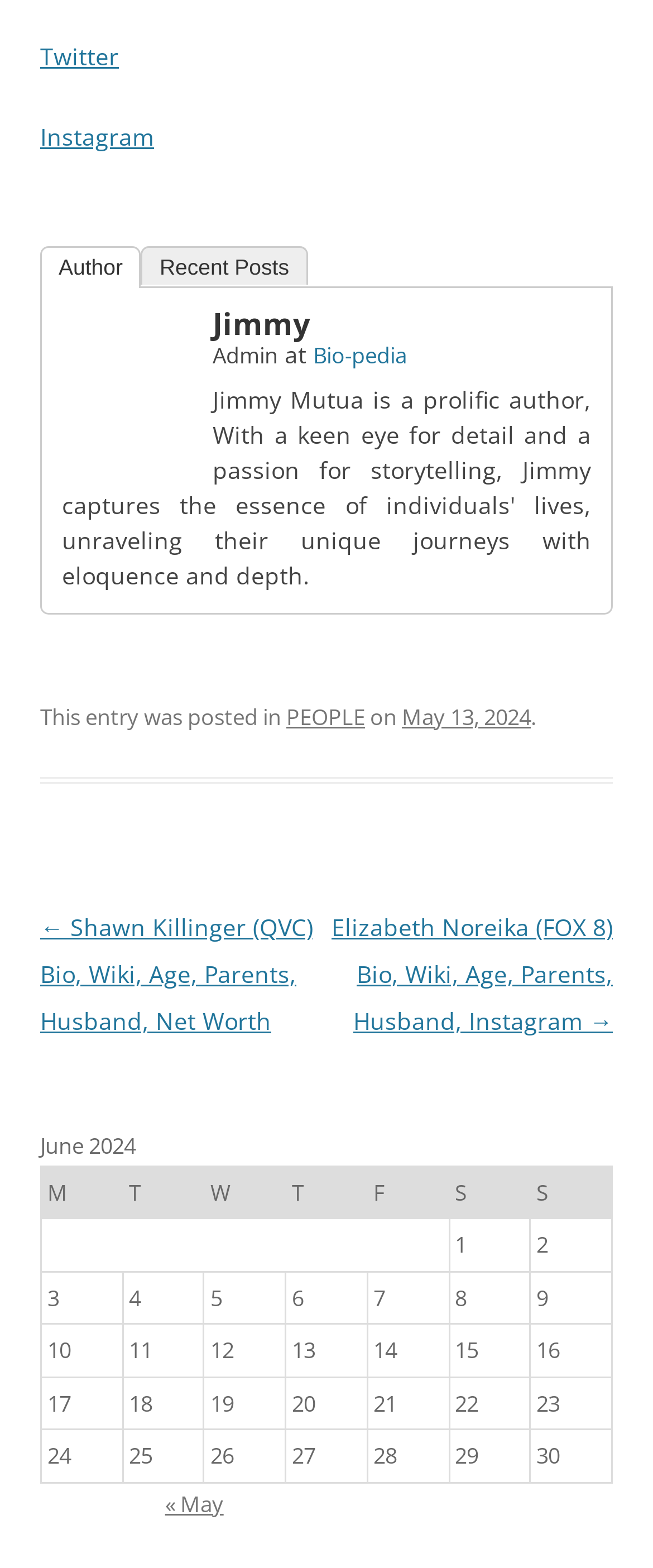What is the name of the author?
Based on the image, answer the question with as much detail as possible.

The answer can be found by looking at the link 'Jimmy' with the bounding box coordinates [0.095, 0.266, 0.3, 0.286] and the image 'Jimmy' with the bounding box coordinates [0.095, 0.196, 0.3, 0.282]. This suggests that the author's name is Jimmy.